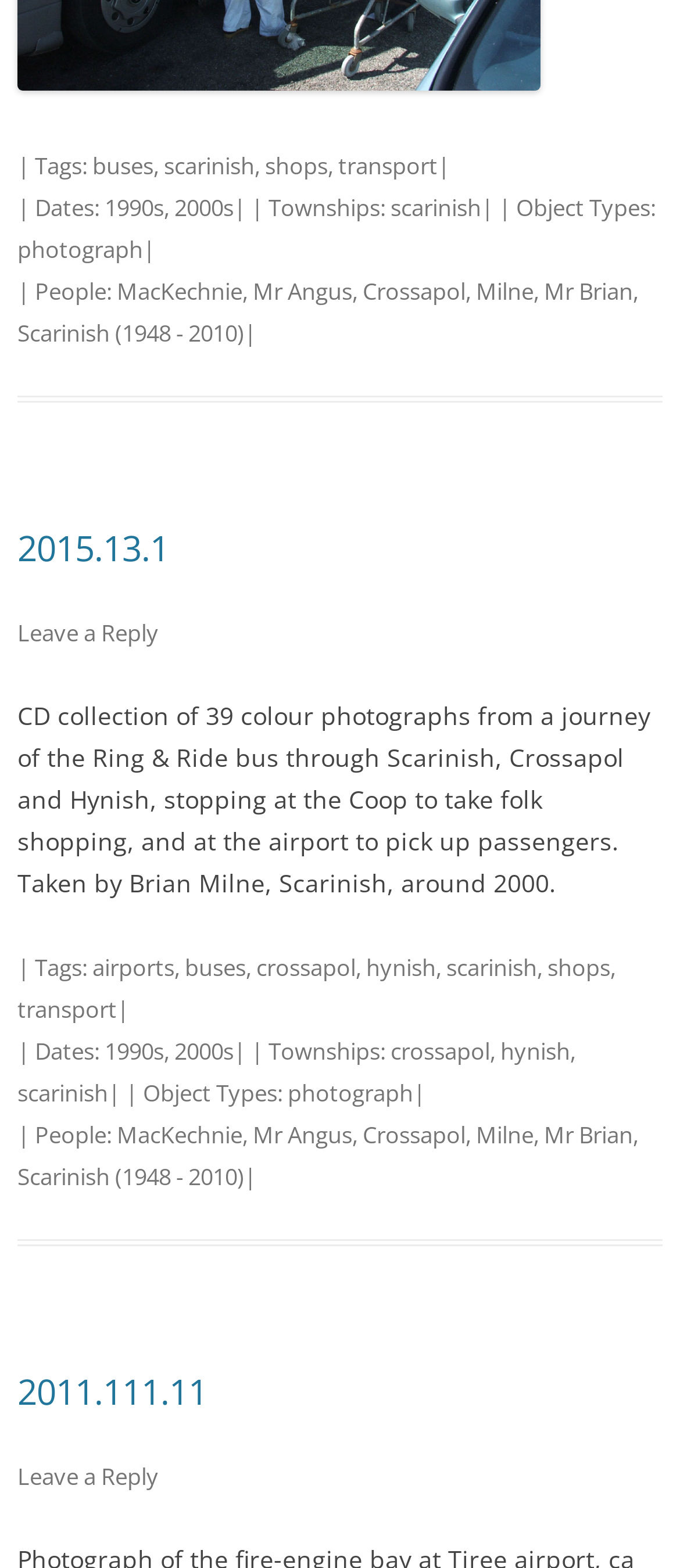Select the bounding box coordinates of the element I need to click to carry out the following instruction: "Click on the link to view more information about buses".

[0.272, 0.607, 0.362, 0.627]